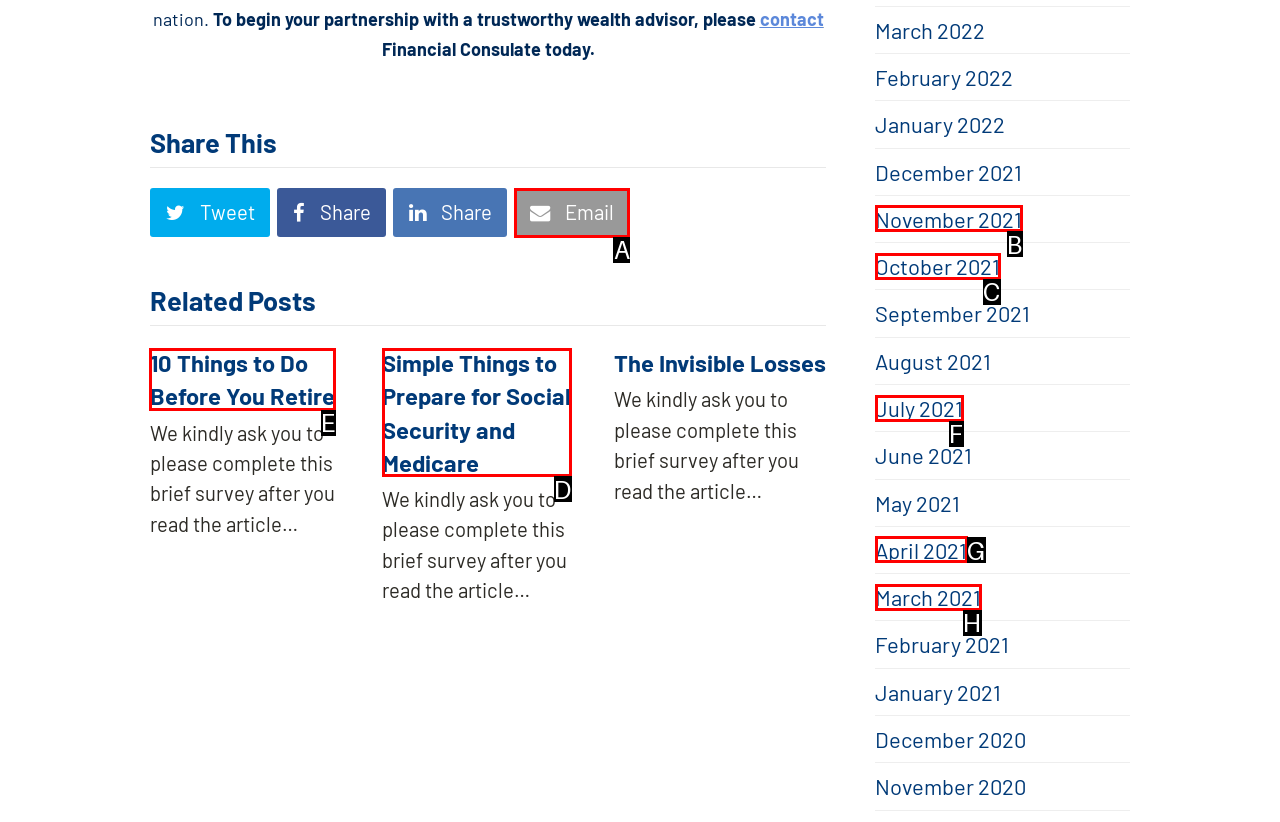Identify the correct HTML element to click for the task: Read related post about 10 Things to Do Before You Retire. Provide the letter of your choice.

E